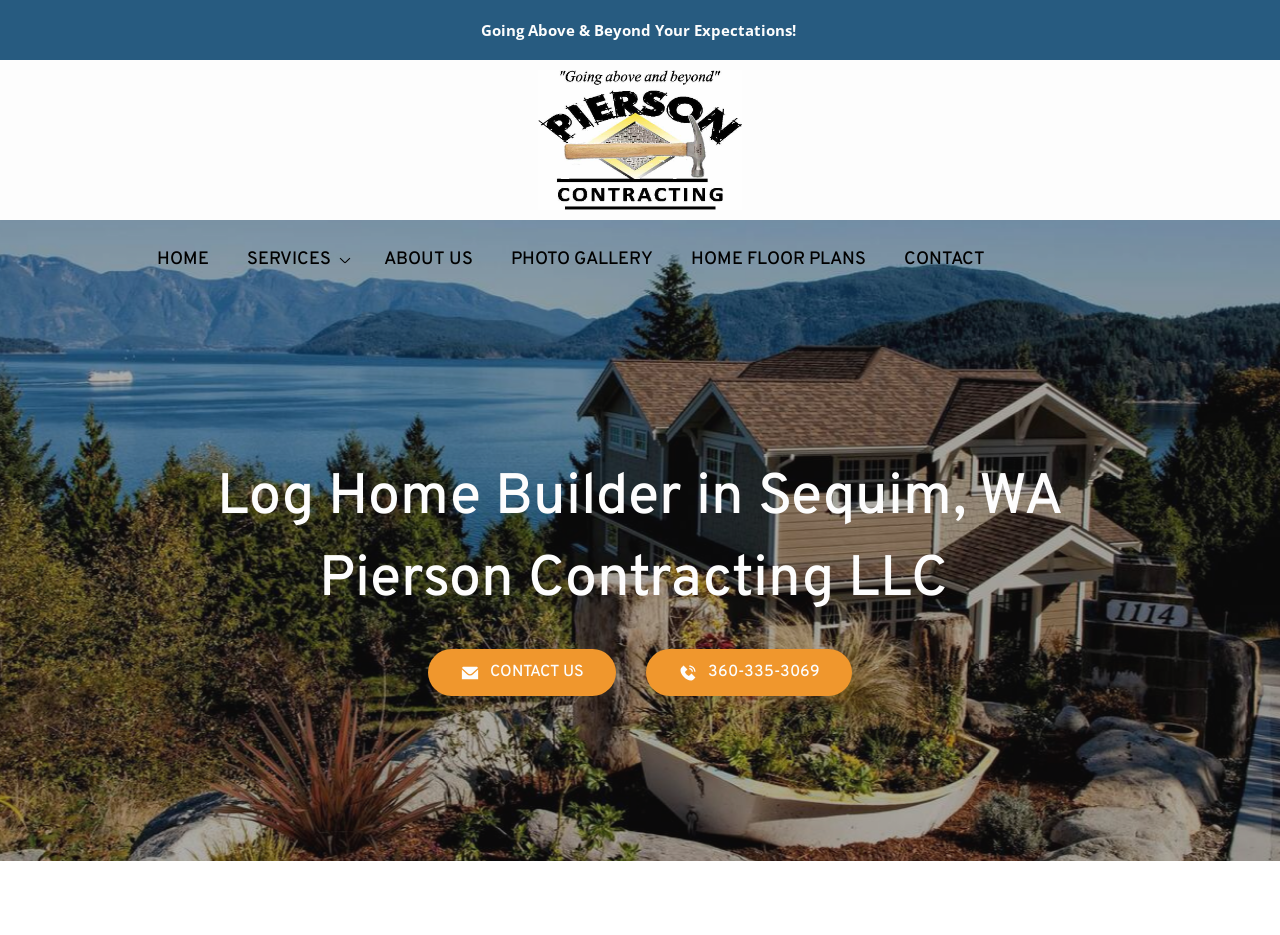How many navigation links are in the top menu?
Please use the visual content to give a single word or phrase answer.

6